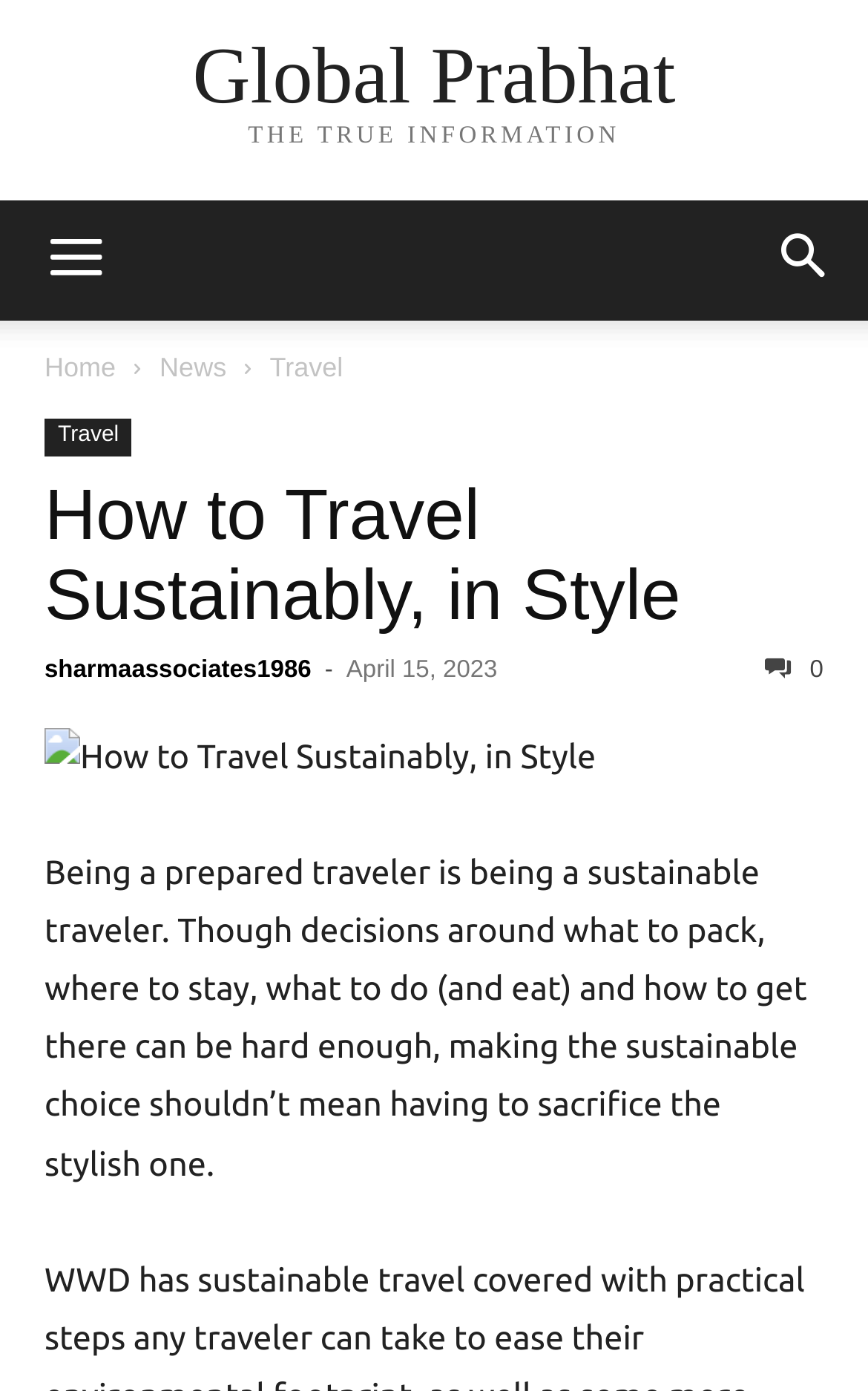Please provide a brief answer to the question using only one word or phrase: 
What is the website's name?

Global Prabhat